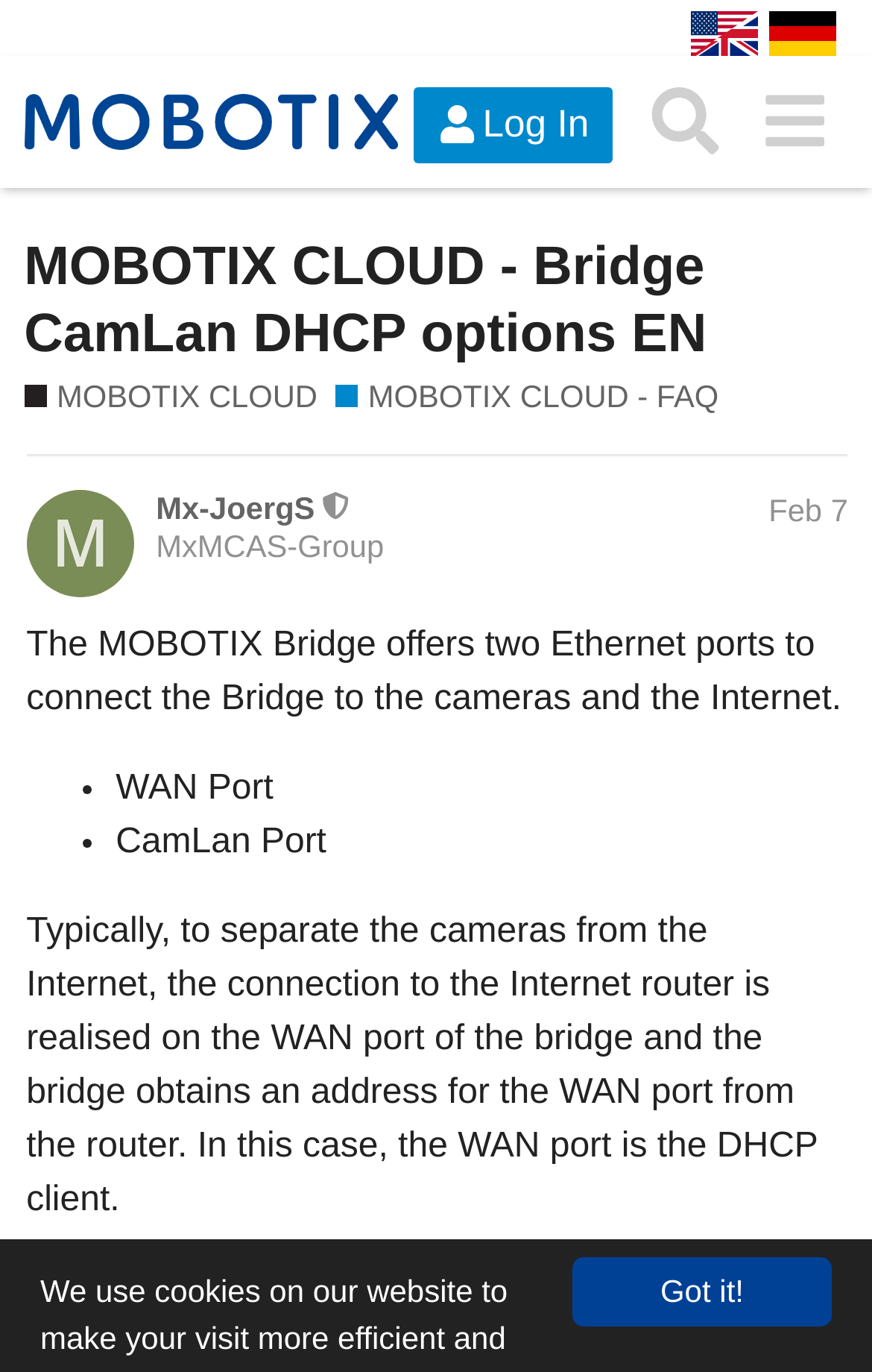Provide the bounding box coordinates of the HTML element this sentence describes: "MOBOTIX CLOUD - FAQ".

[0.385, 0.274, 0.824, 0.305]